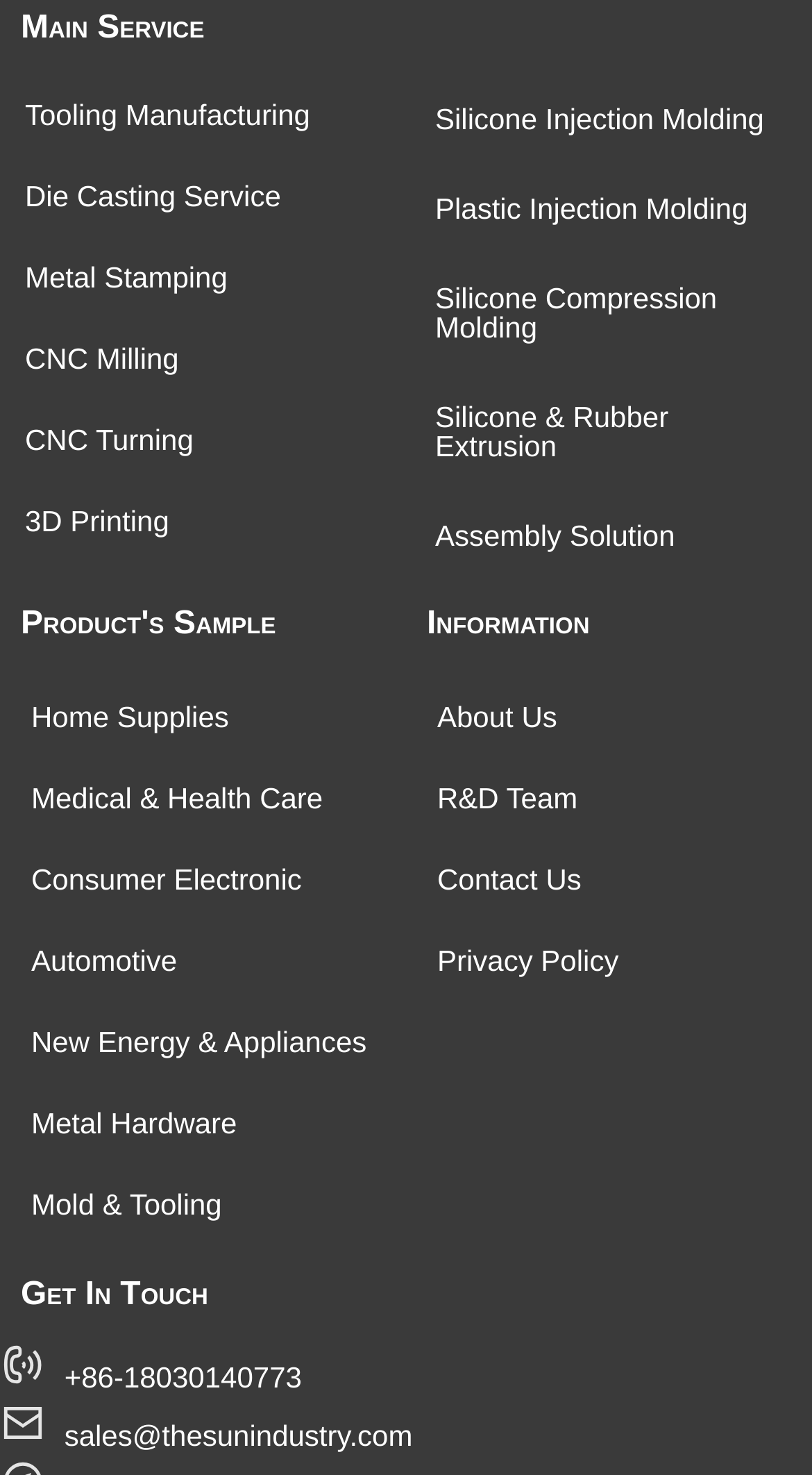Identify the bounding box of the HTML element described here: "Silicone Compression Molding". Provide the coordinates as four float numbers between 0 and 1: [left, top, right, bottom].

[0.5, 0.172, 1.0, 0.251]